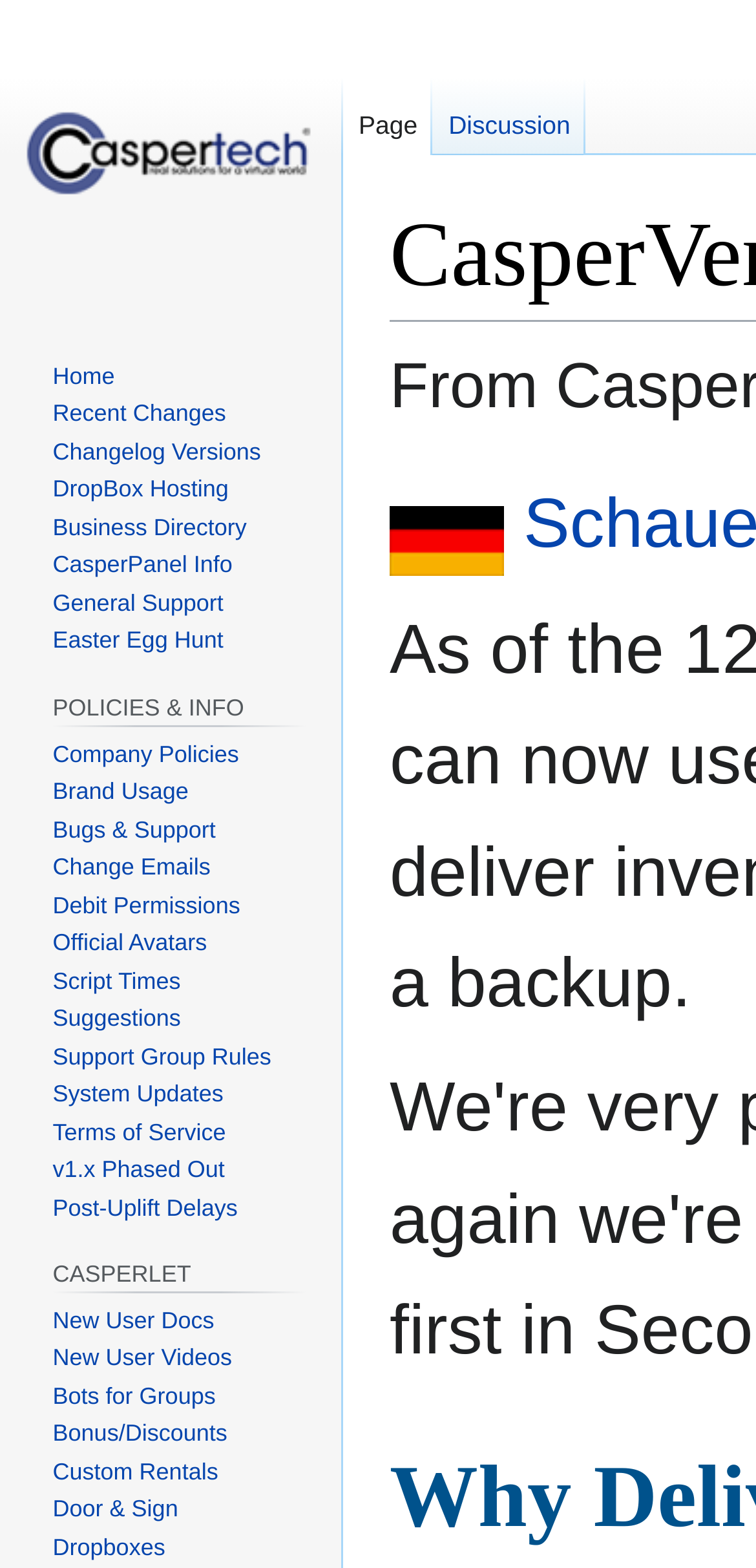Please determine the bounding box coordinates for the element with the description: "title="Visit the main page"".

[0.021, 0.0, 0.431, 0.198]